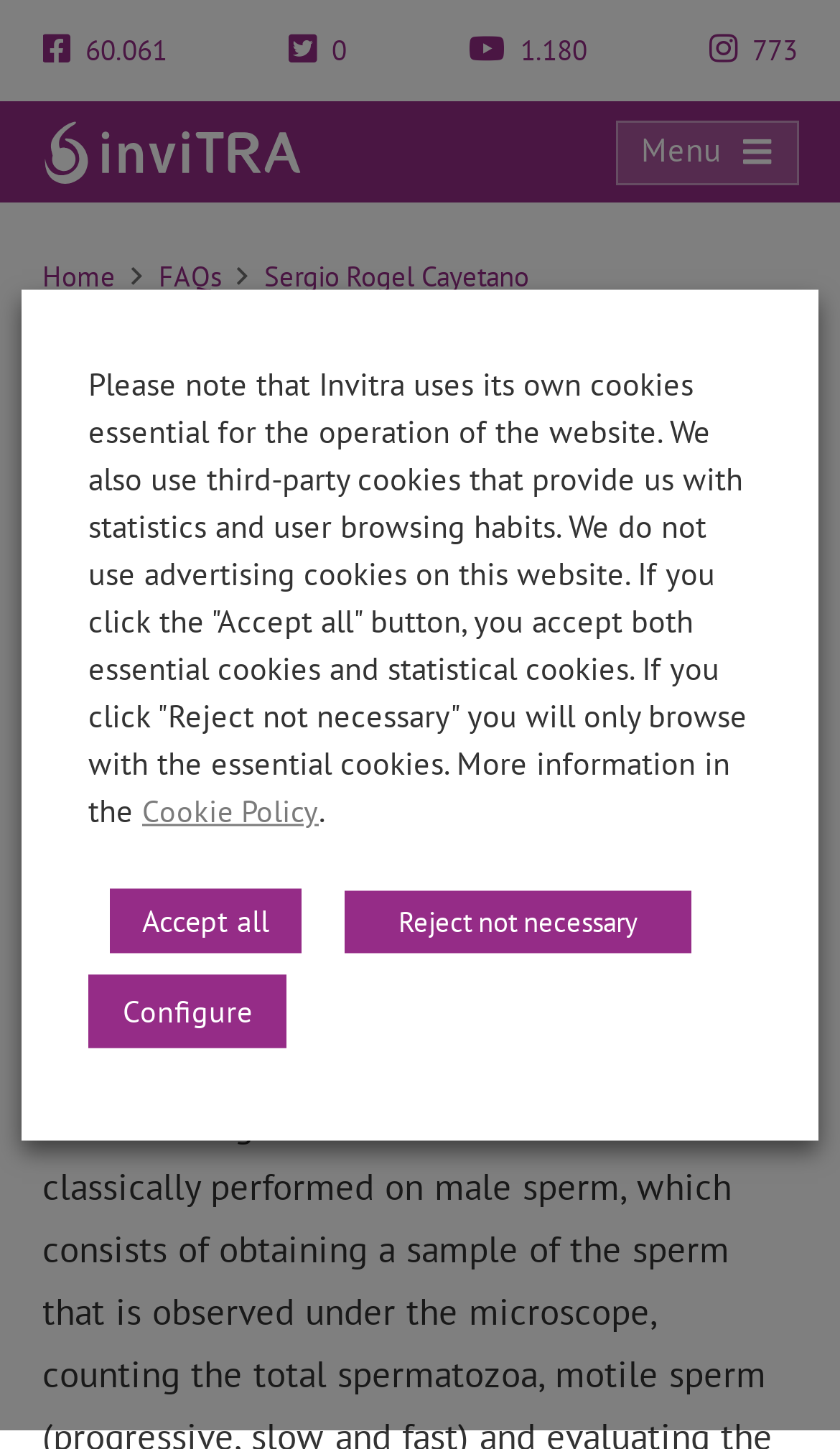Locate the bounding box coordinates of the UI element described by: "Sergio Rogel Cayetano M.D.". Provide the coordinates as four float numbers between 0 and 1, formatted as [left, top, right, bottom].

[0.117, 0.493, 0.481, 0.518]